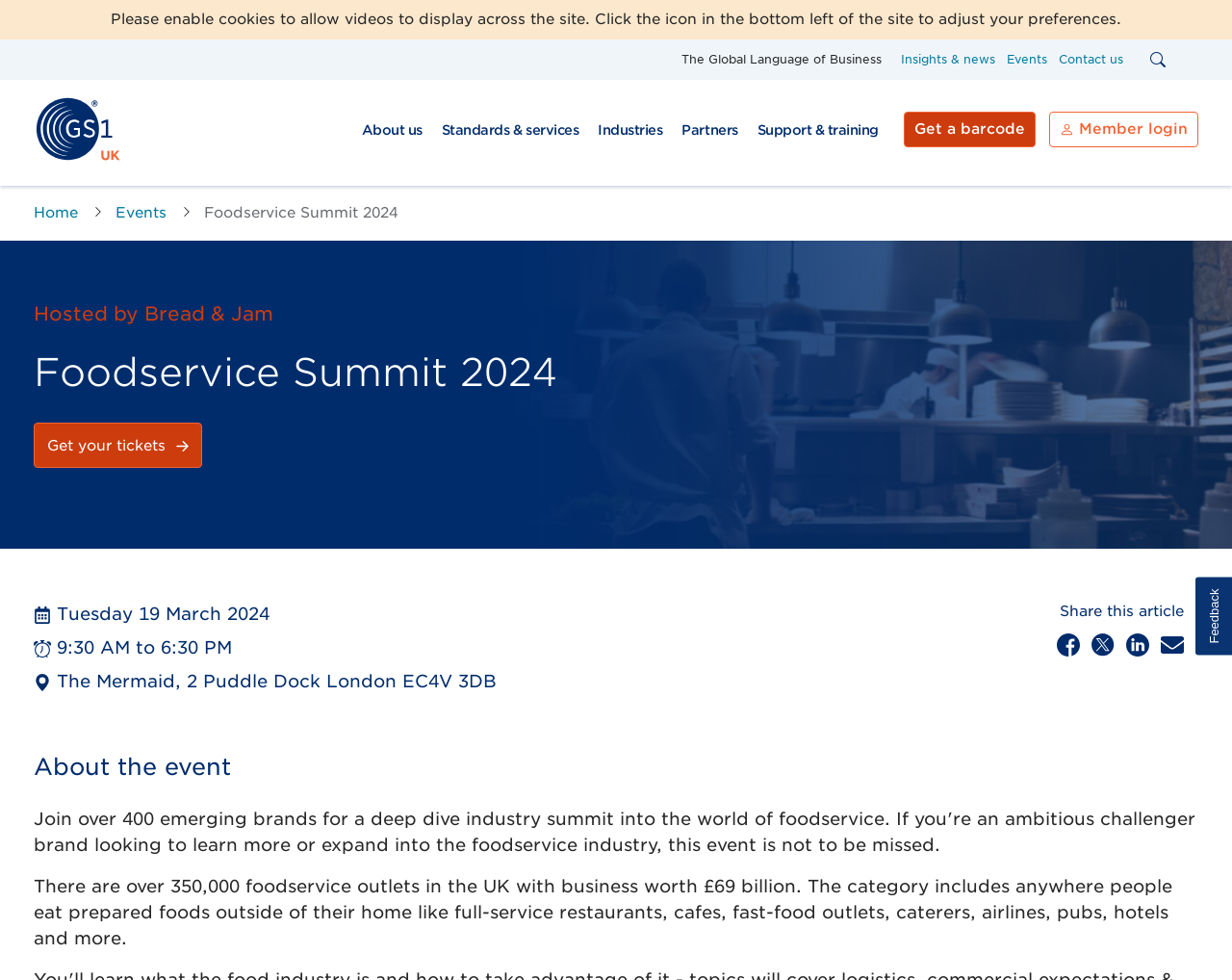Look at the image and write a detailed answer to the question: 
What is the purpose of the 'Get a barcode' link?

The 'Get a barcode' link is likely used to guide users to a page where they can obtain a barcode, possibly for their products, as it is related to GS1 UK's services and standards.